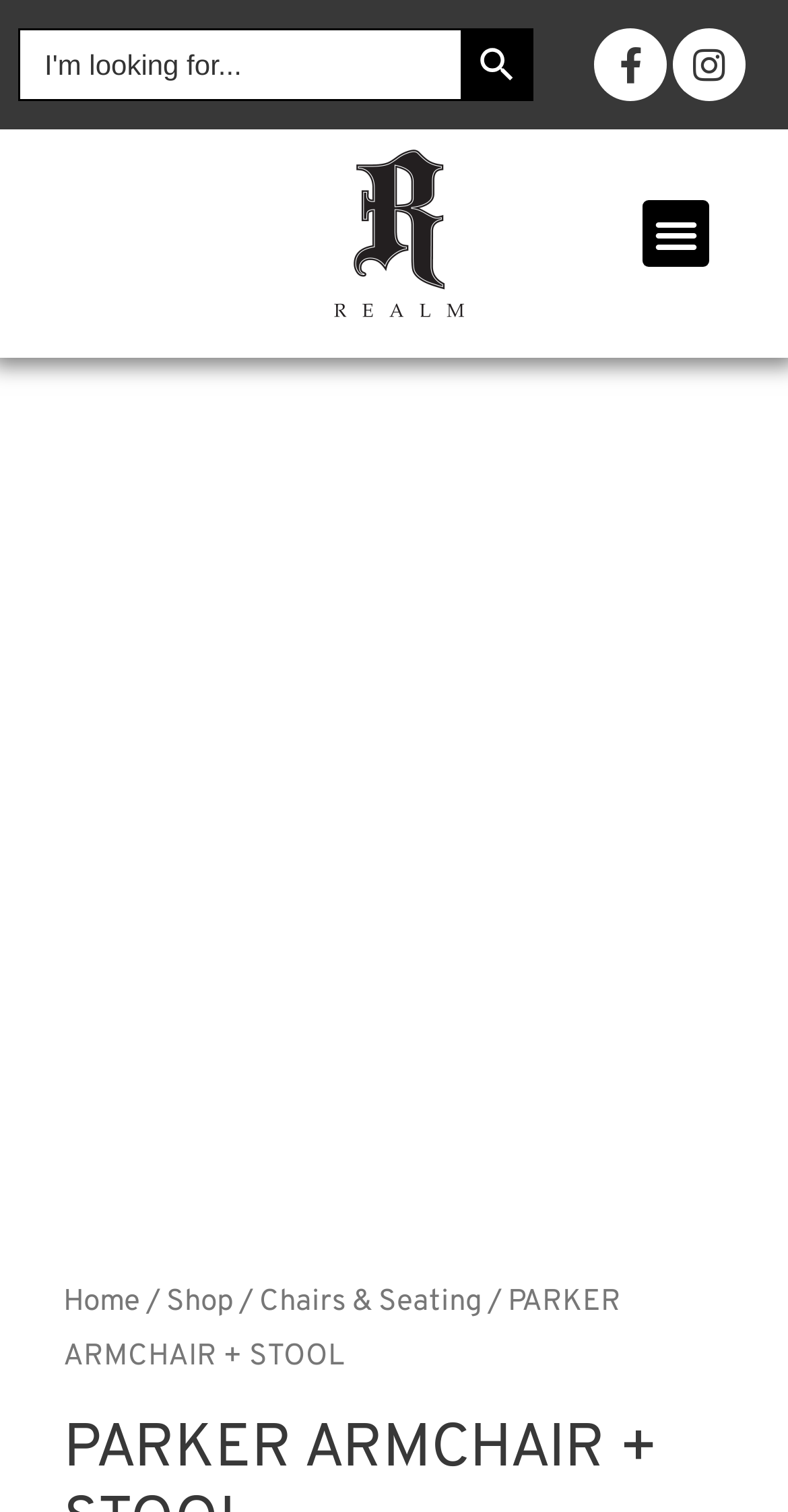Generate a thorough description of the webpage.

This webpage is about a vintage Parker 'Nordic' armchair and footstool for sale. At the top right corner, there is a menu toggle button. Below it, there are three social media links: Facebook, Instagram, and another unknown link. On the top left corner, there is a search bar with a search button and a search icon. 

Below the search bar, there is a large figure that takes up most of the page, which is likely an image of the Parker armchair and footstool. The image is centered on the page. 

At the bottom of the page, there is a navigation menu with links to 'Home', 'Shop', and 'Chairs & Seating'. The current page is highlighted, indicated by the text 'PARKER ARMCHAIR + STOOL' next to the navigation links.